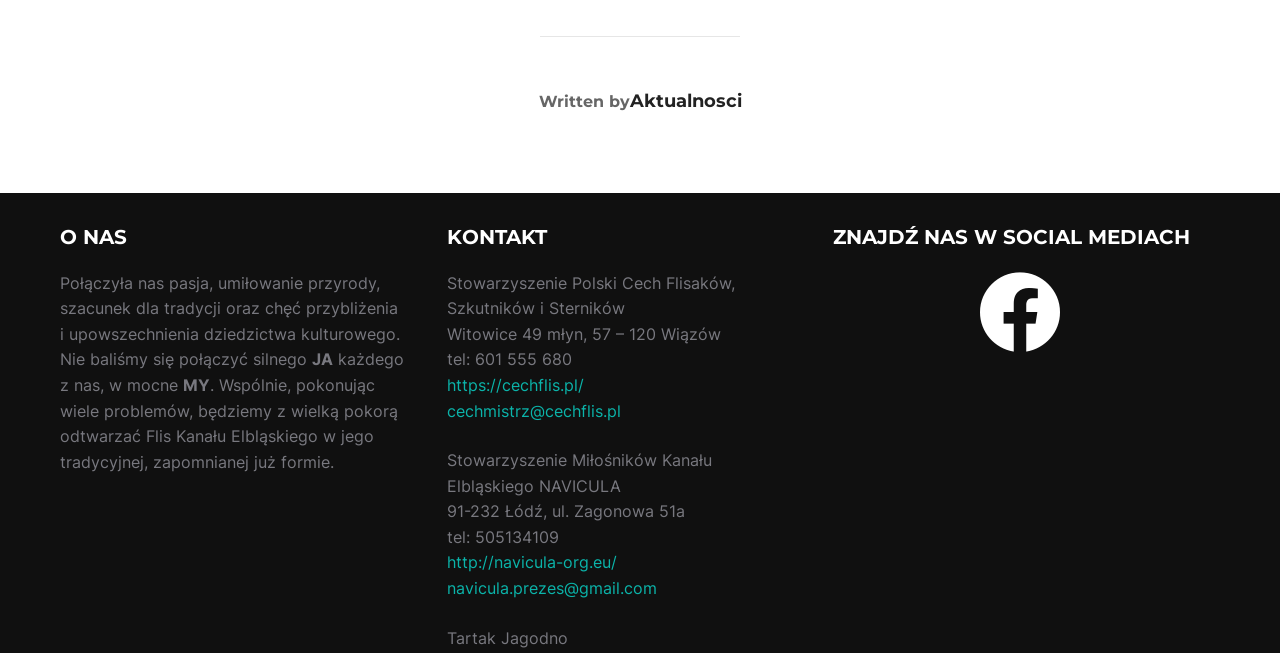What is the name of the social media platform mentioned?
Please respond to the question thoroughly and include all relevant details.

I found this information in the 'ZNAJDŹ NAS W SOCIAL MEDIACH' section, where it is written 'facebook' with an icon.